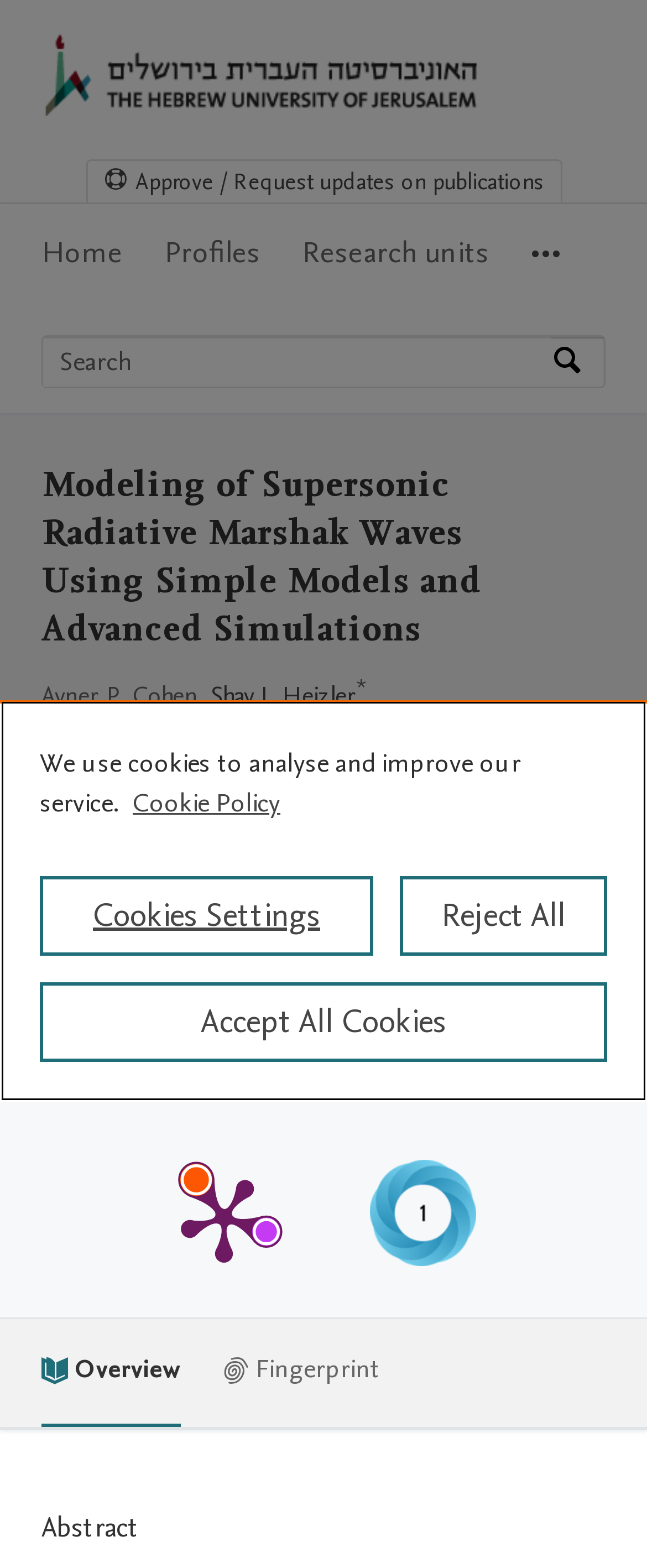Please identify the bounding box coordinates of the element on the webpage that should be clicked to follow this instruction: "Read the abstract". The bounding box coordinates should be given as four float numbers between 0 and 1, formatted as [left, top, right, bottom].

[0.064, 0.962, 0.936, 0.987]